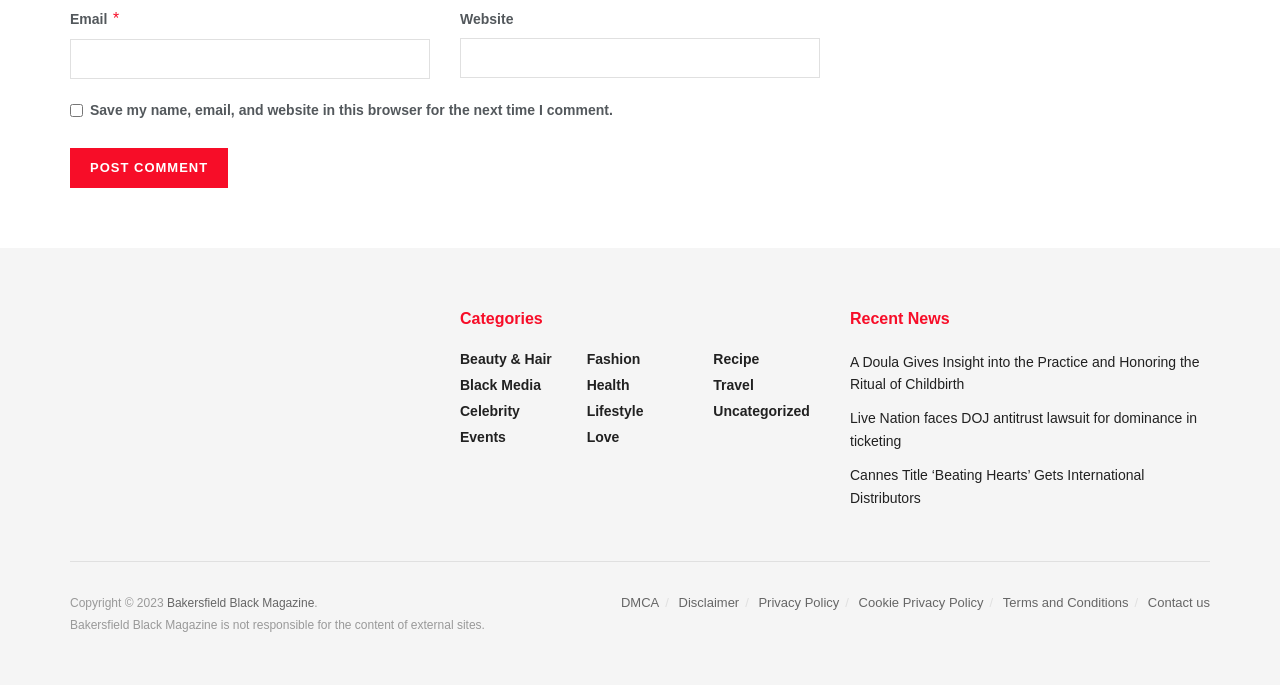Answer the following query concisely with a single word or phrase:
What type of content is categorized under 'Beauty & Hair'?

Articles or news